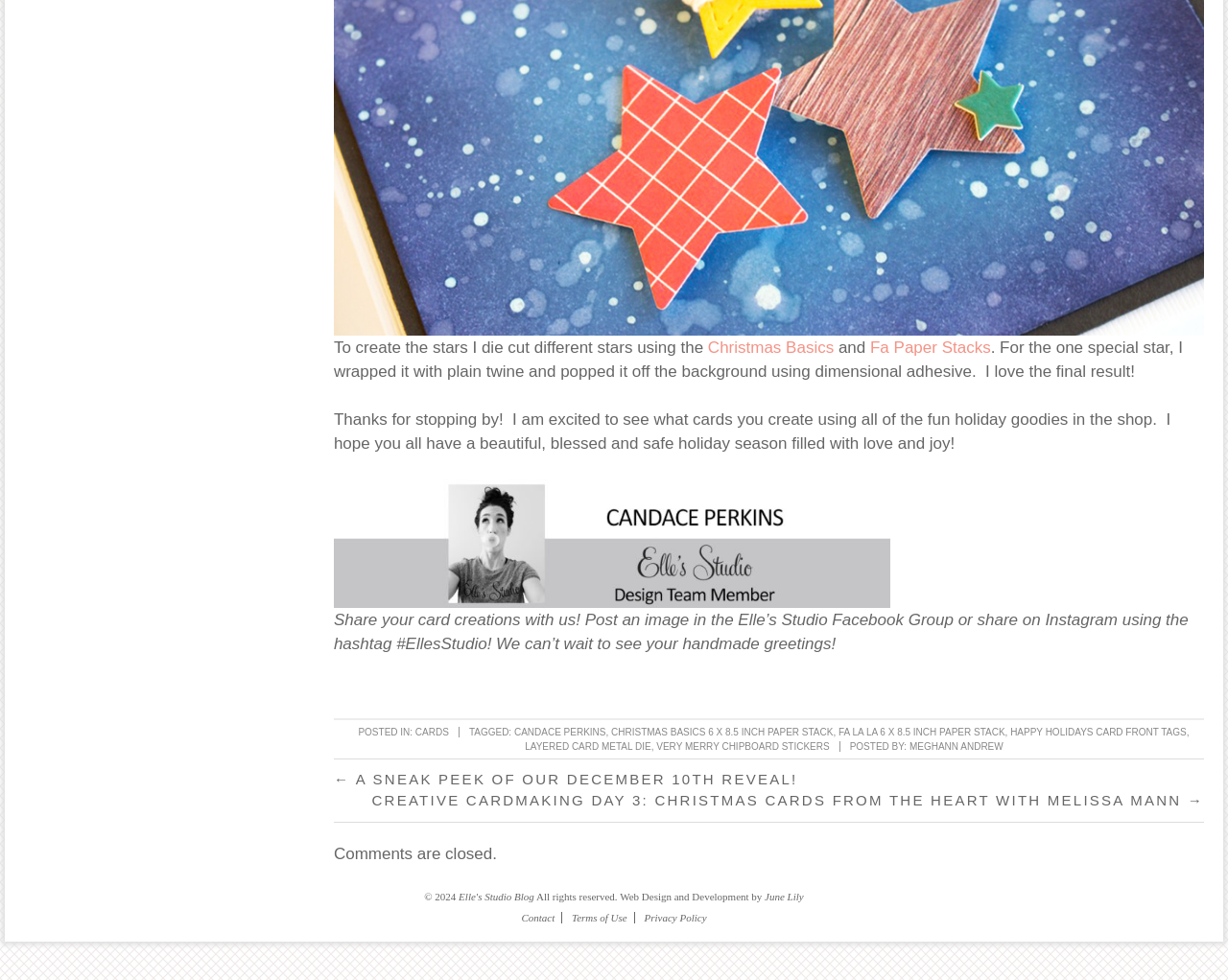Please determine the bounding box coordinates of the element to click on in order to accomplish the following task: "Click on the 'Christmas Basics' link". Ensure the coordinates are four float numbers ranging from 0 to 1, i.e., [left, top, right, bottom].

[0.576, 0.345, 0.679, 0.364]